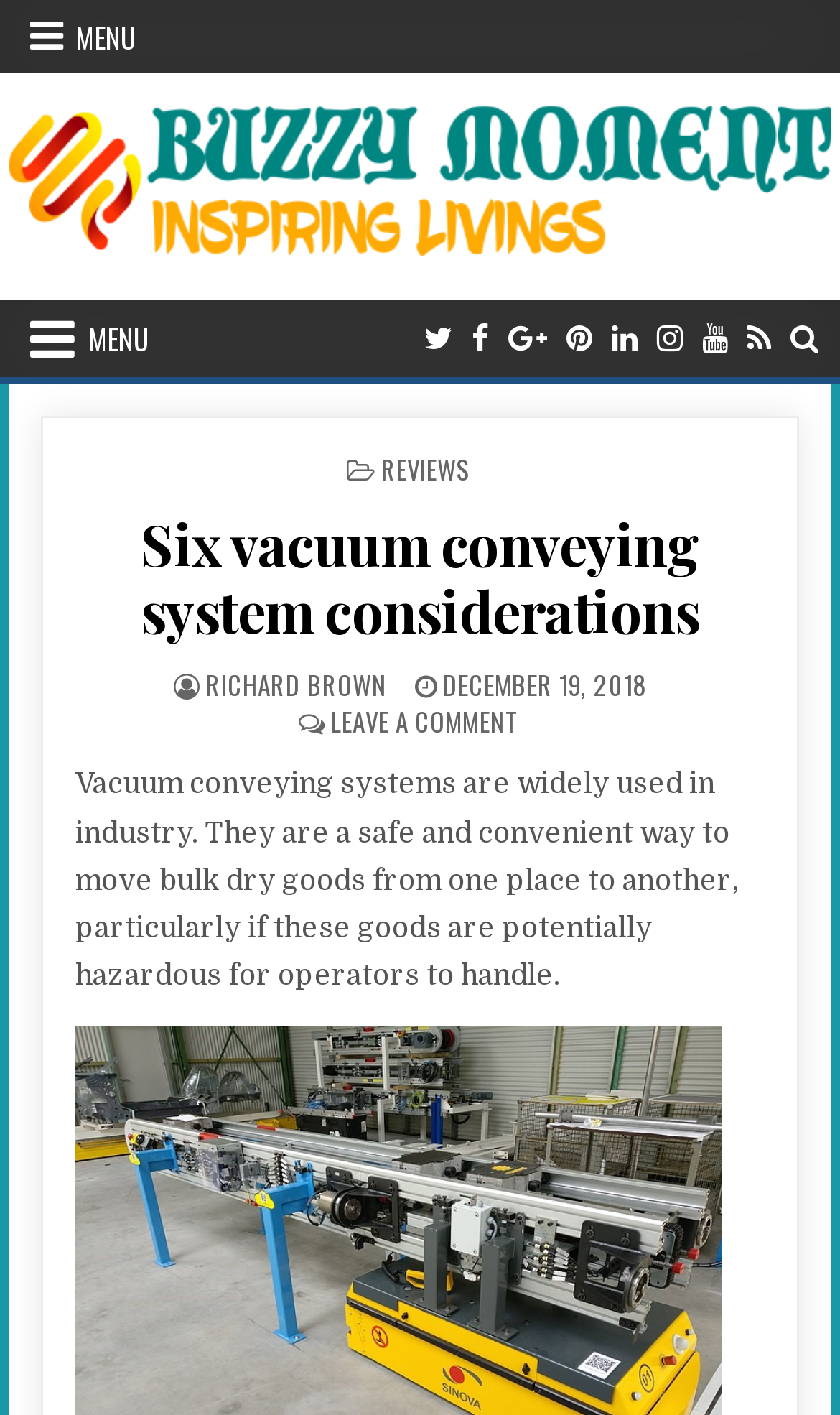Locate the bounding box coordinates of the element I should click to achieve the following instruction: "Read the article title".

[0.09, 0.361, 0.91, 0.456]